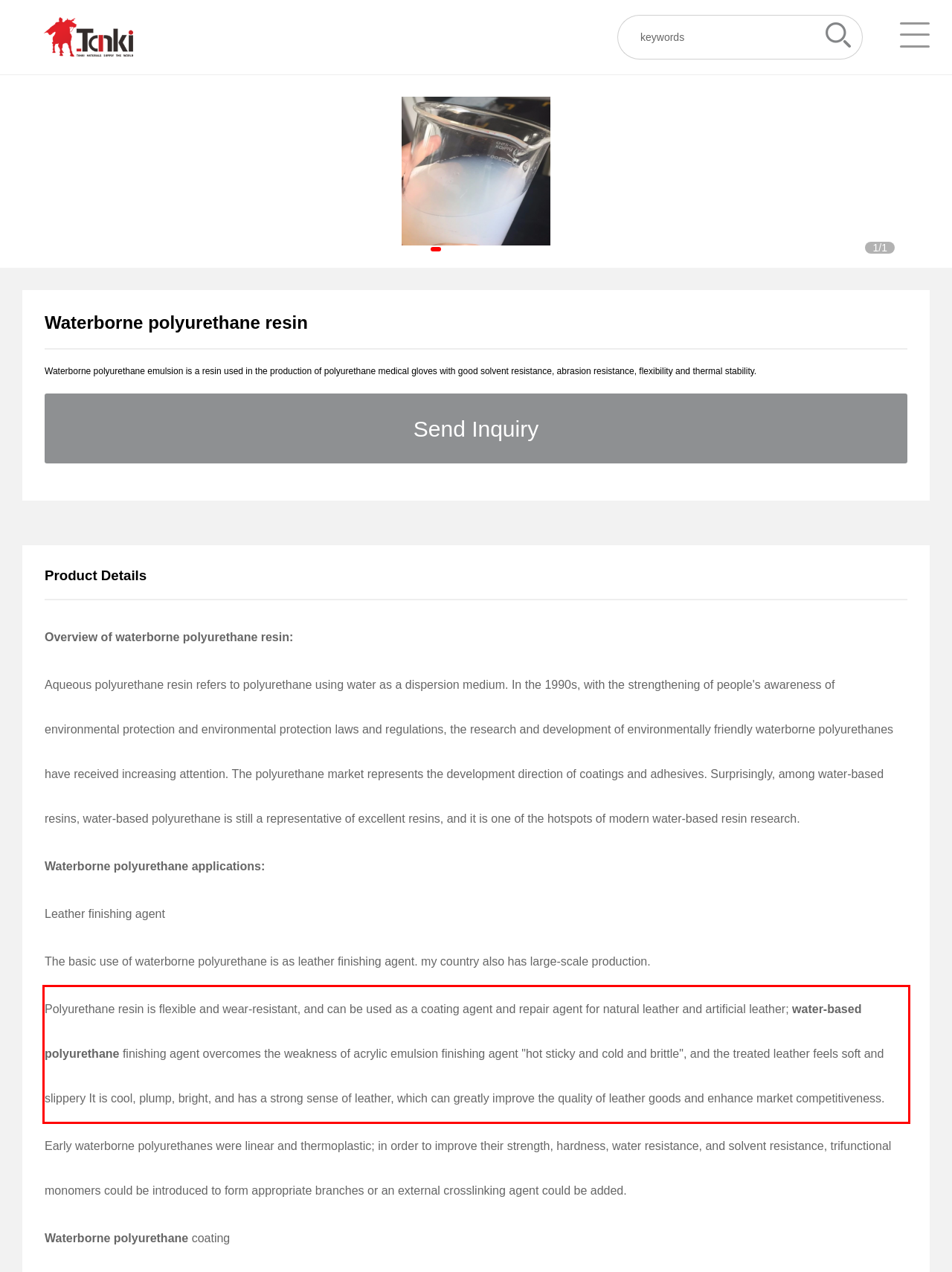Your task is to recognize and extract the text content from the UI element enclosed in the red bounding box on the webpage screenshot.

Polyurethane resin is flexible and wear-resistant, and can be used as a coating agent and repair agent for natural leather and artificial leather; water-based polyurethane finishing agent overcomes the weakness of acrylic emulsion finishing agent "hot sticky and cold and brittle", and the treated leather feels soft and slippery It is cool, plump, bright, and has a strong sense of leather, which can greatly improve the quality of leather goods and enhance market competitiveness.